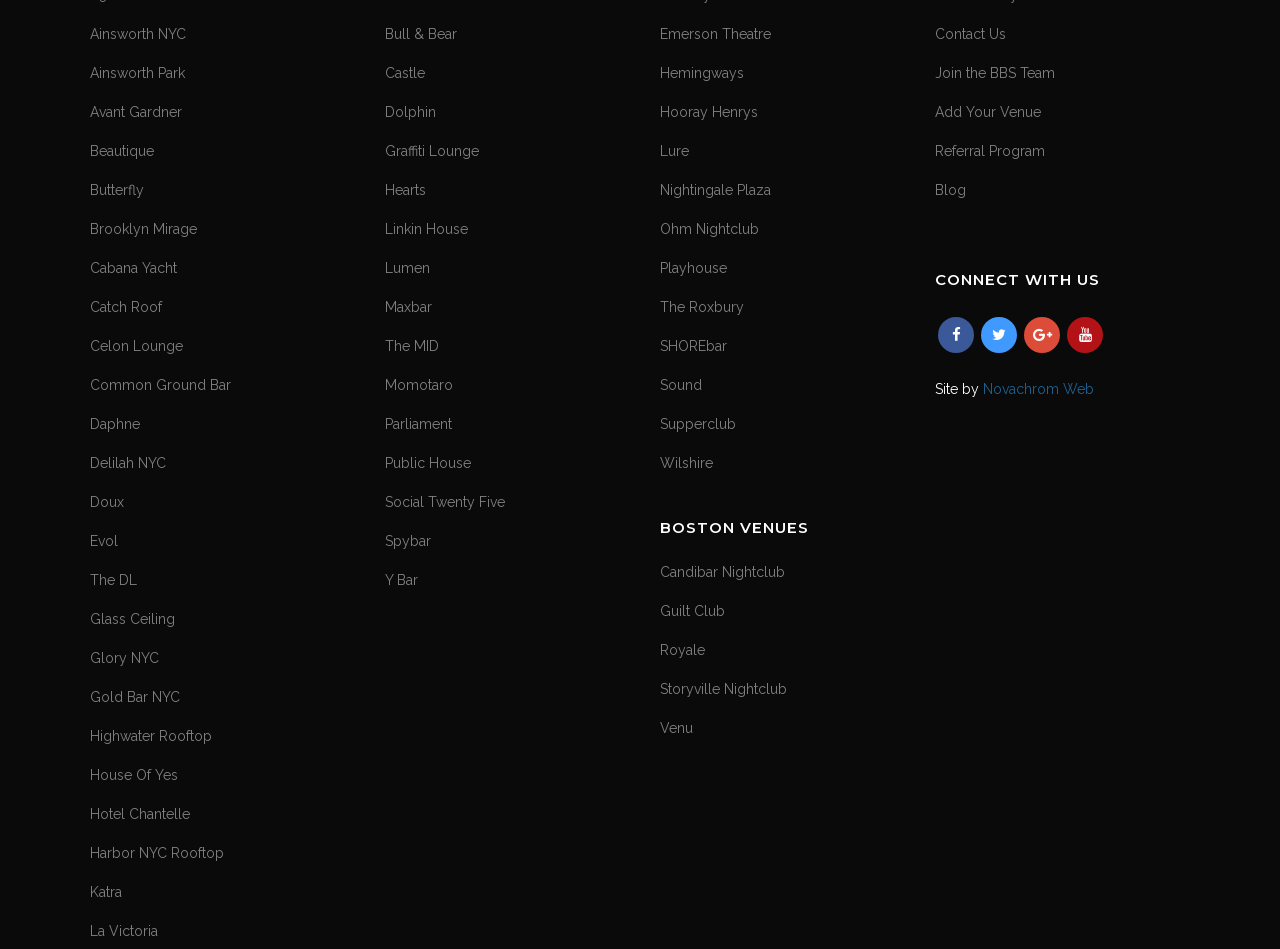Please provide a comprehensive answer to the question below using the information from the image: What is the last link in the 'CONNECT WITH US' section?

The 'CONNECT WITH US' section contains links to social media platforms and a link to the webpage's developer, Novachrom Web, which is the last link in this section.